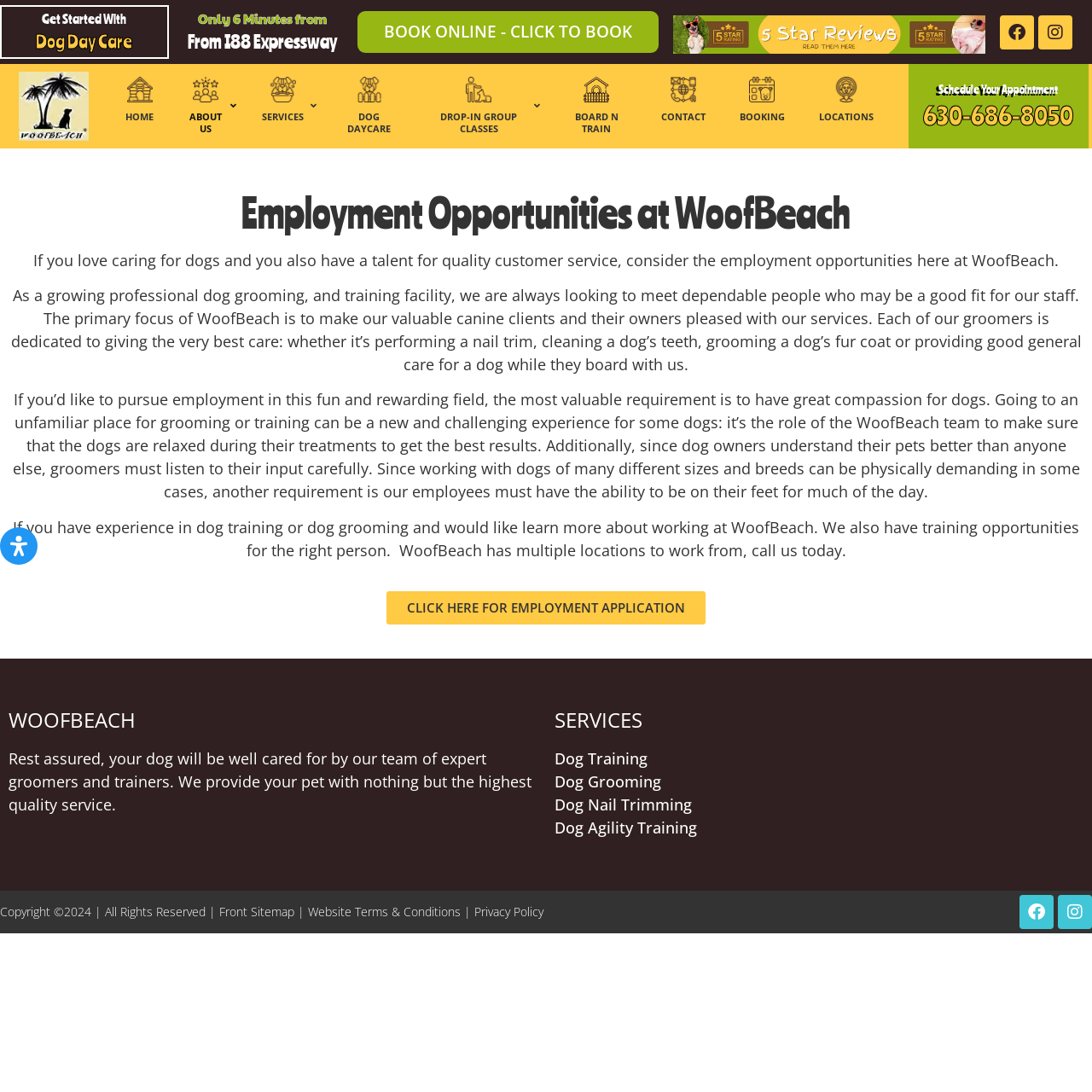What is the name of the facility?
Answer the question using a single word or phrase, according to the image.

WoofBeach